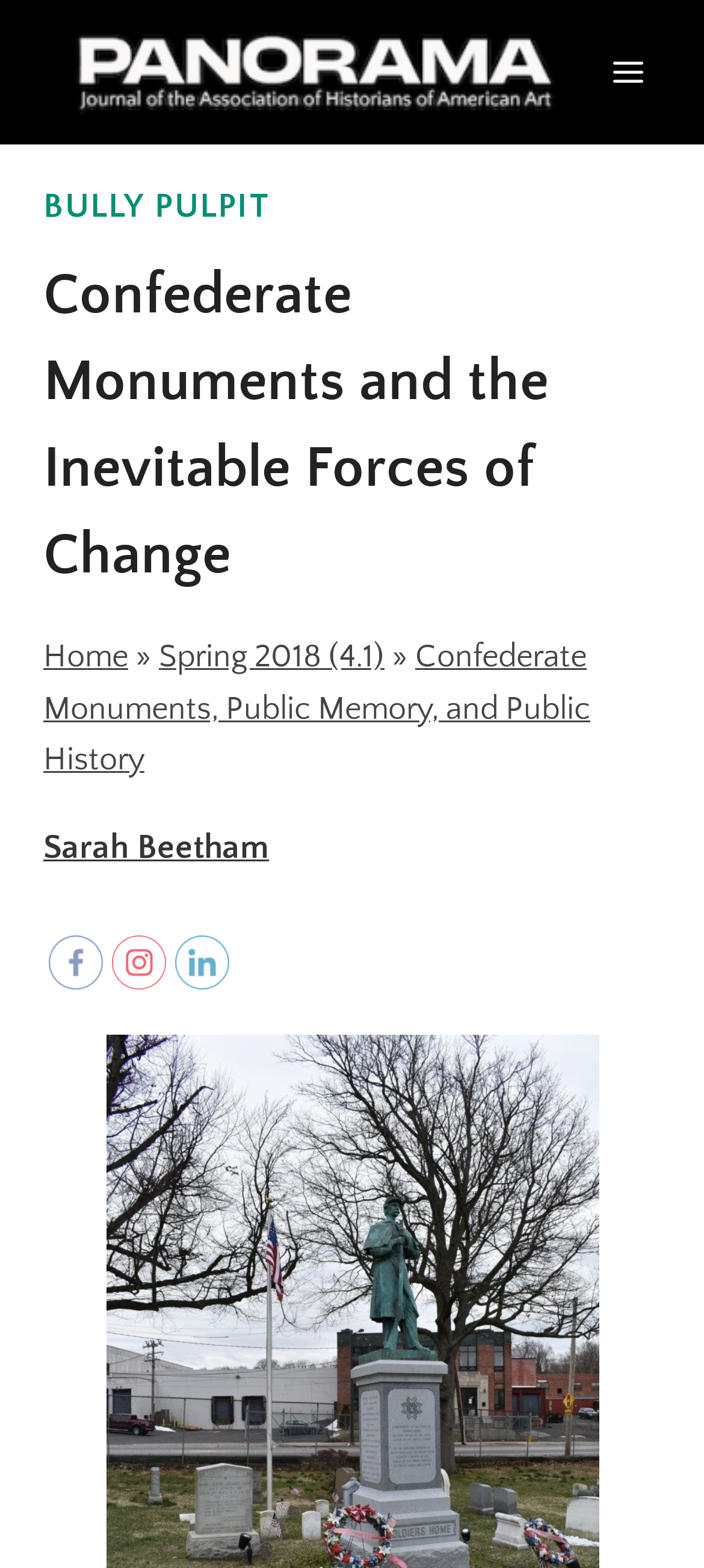What is the title of the current article?
Can you give a detailed and elaborate answer to the question?

The title of the current article is located in the middle of the webpage, and it is a heading element that describes the content of the article.